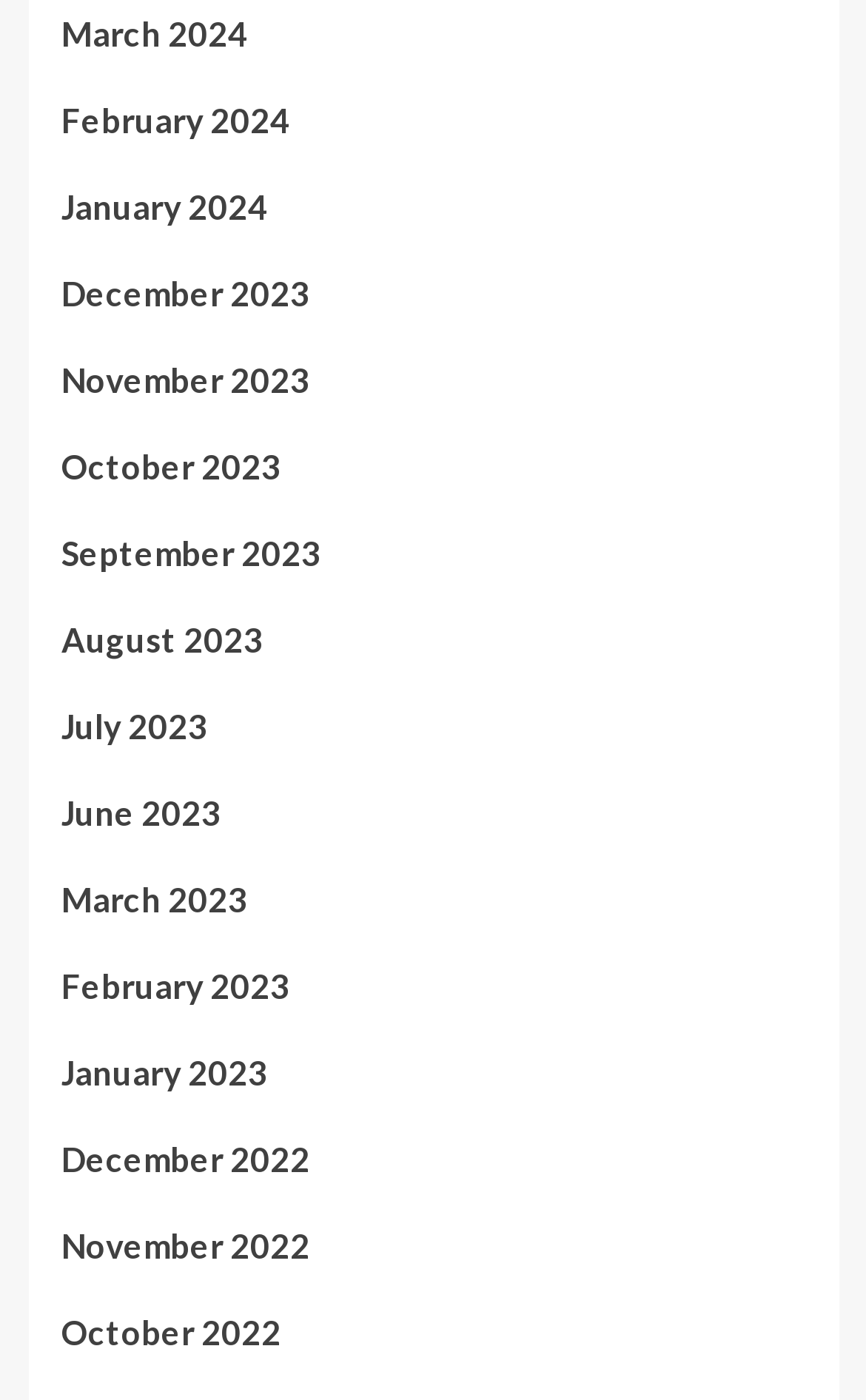Pinpoint the bounding box coordinates of the clickable element to carry out the following instruction: "check November 2023."

[0.071, 0.252, 0.929, 0.314]